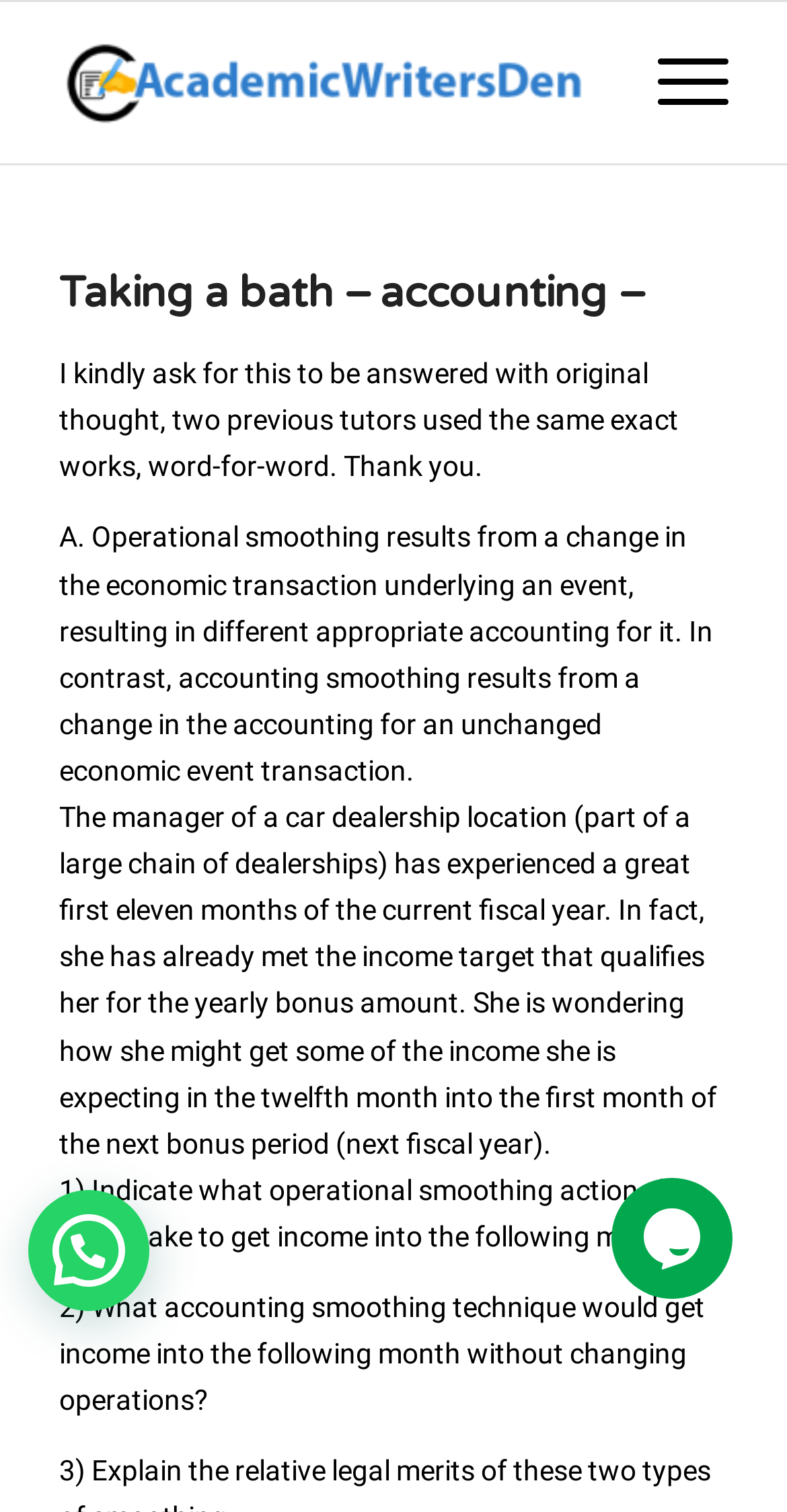Please answer the following query using a single word or phrase: 
What is the manager trying to achieve?

Get income into next month